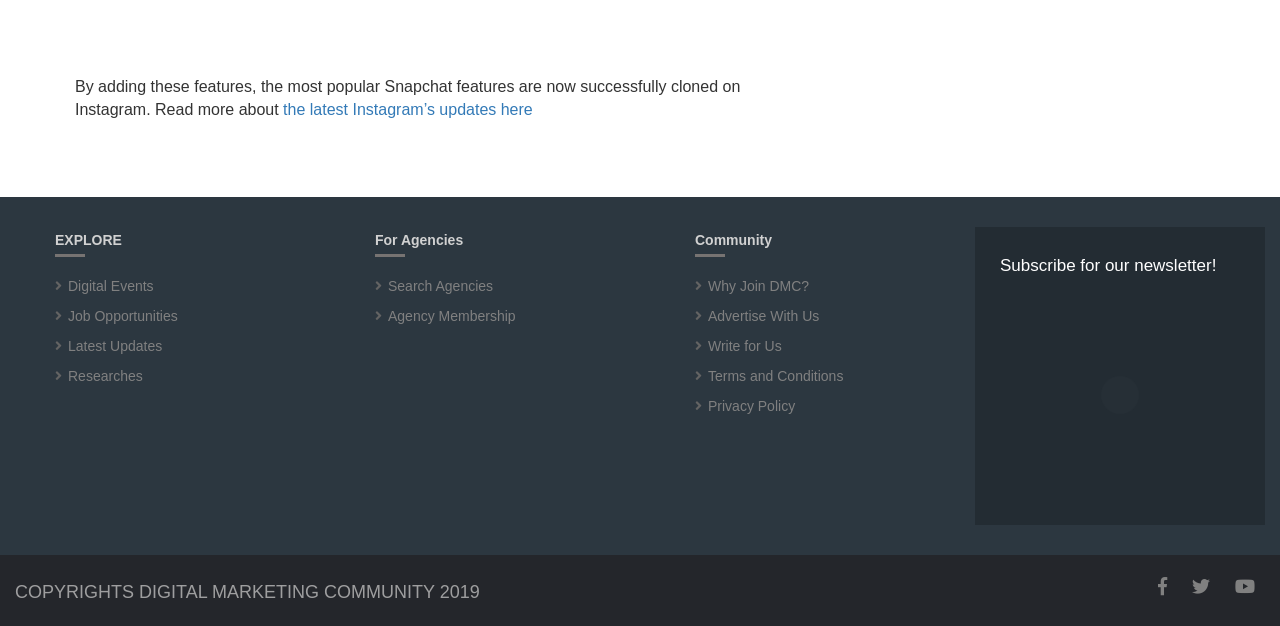Where is the copyright information located?
Look at the screenshot and respond with a single word or phrase.

Bottom left